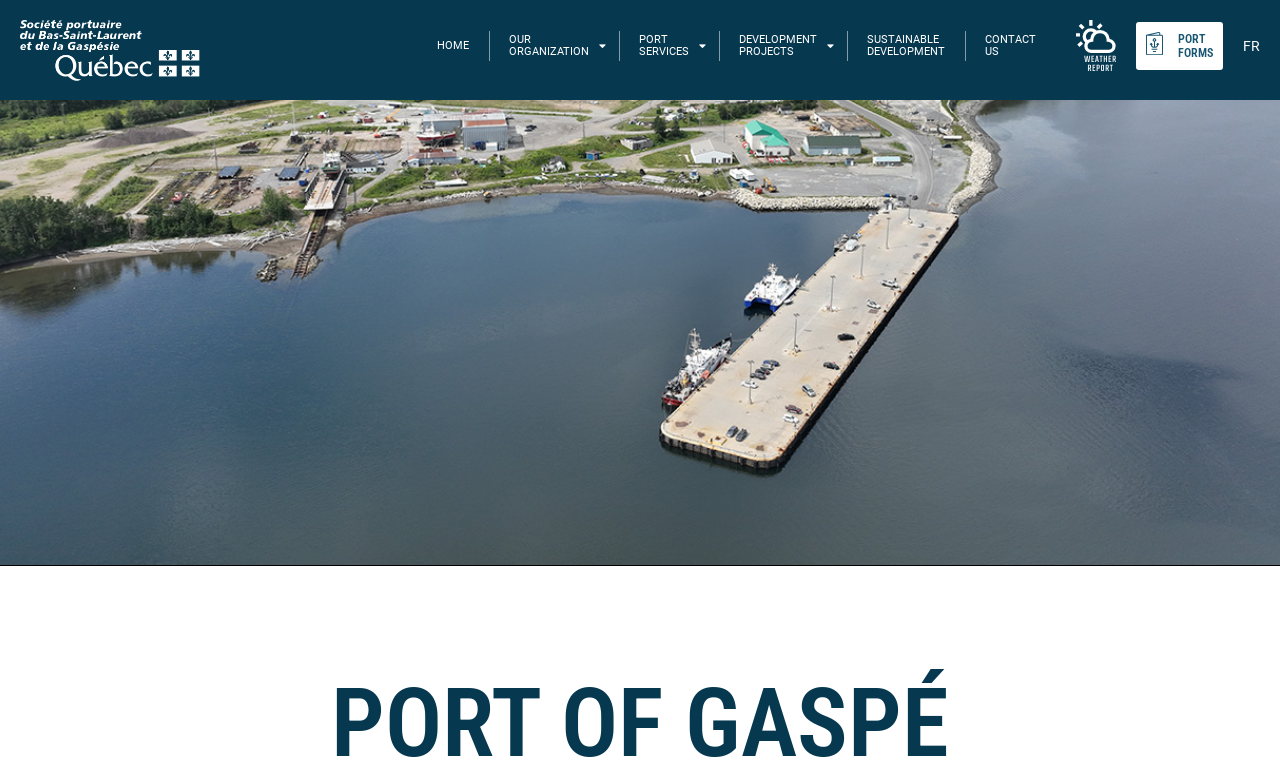Pinpoint the bounding box coordinates of the element that must be clicked to accomplish the following instruction: "click the advertisement". The coordinates should be in the format of four float numbers between 0 and 1, i.e., [left, top, right, bottom].

None